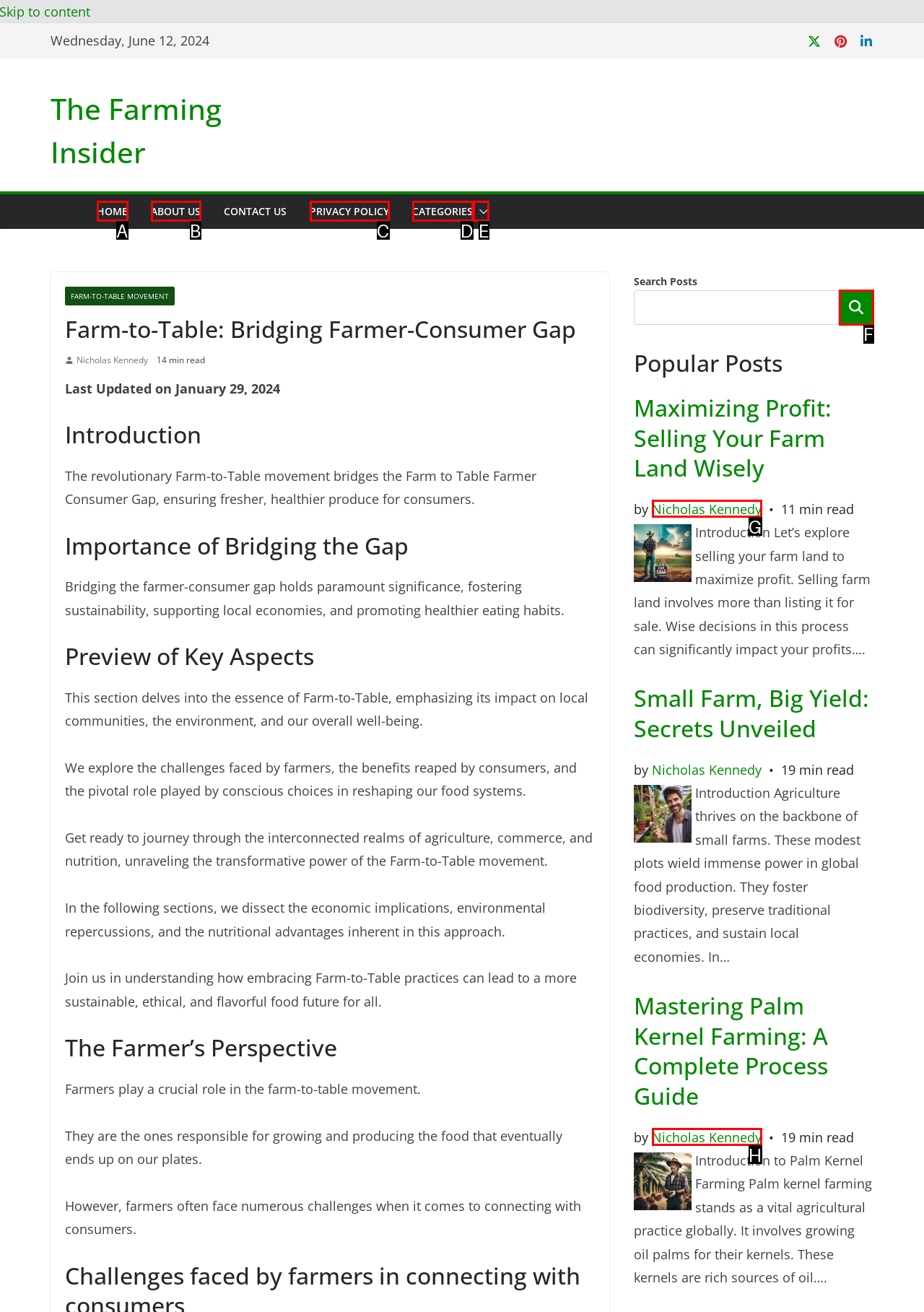Select the letter that corresponds to this element description: Home
Answer with the letter of the correct option directly.

A